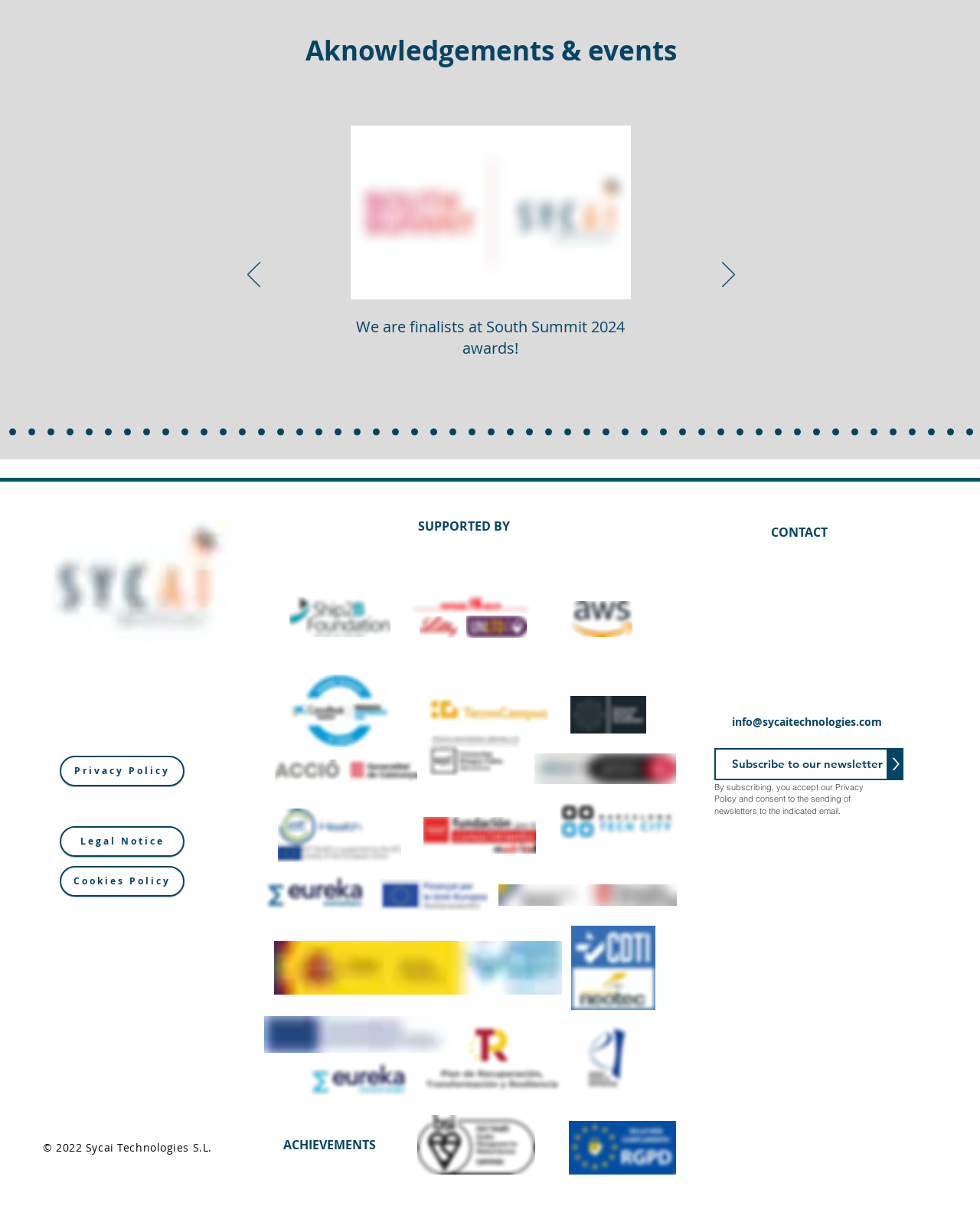How many links are there in the 'Awards' region?
Please use the image to provide an in-depth answer to the question.

The answer can be found by examining the 'Awards' region, which does not contain any link elements.